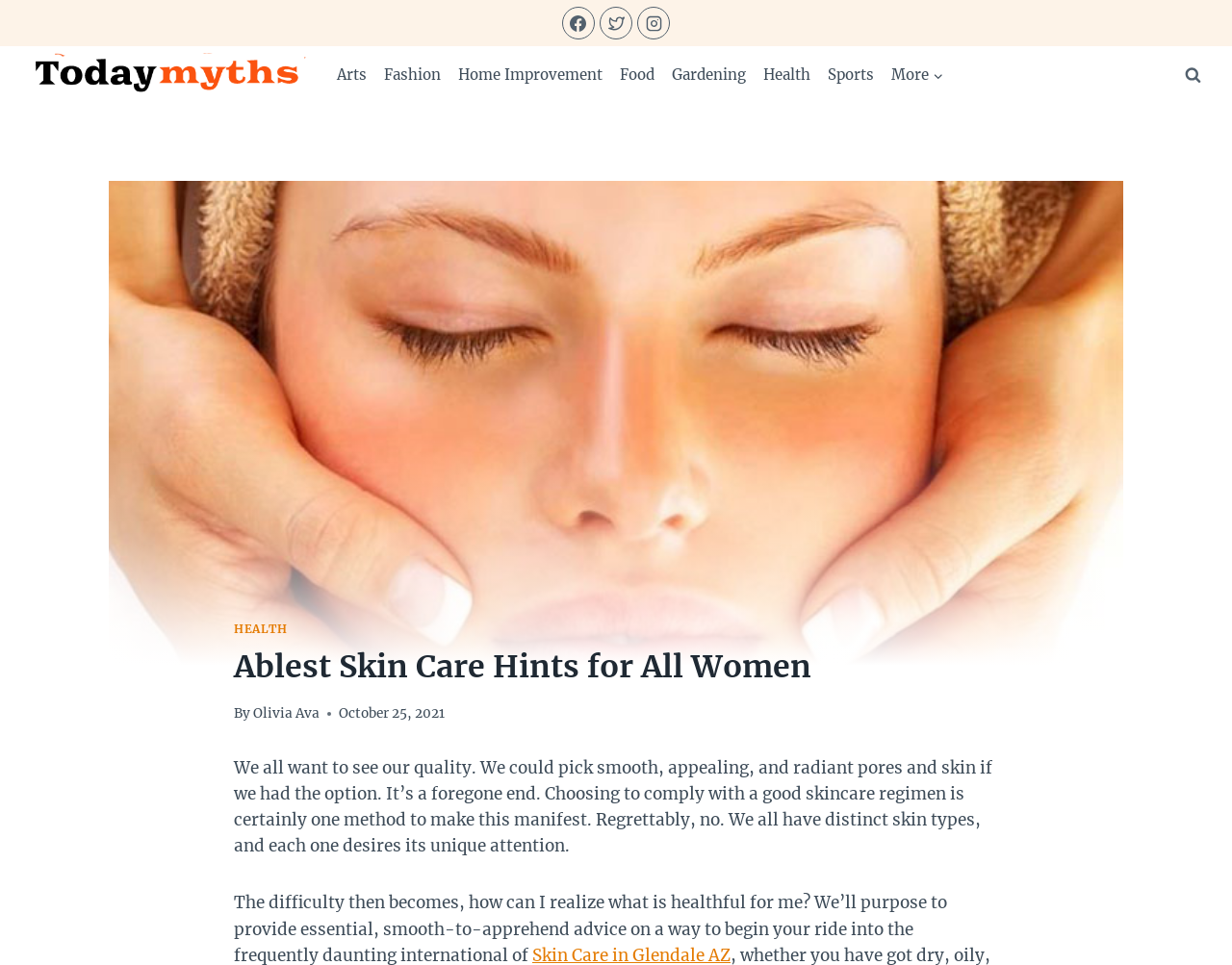Give an in-depth explanation of the webpage layout and content.

The webpage is about skin care, with the title "Ablest Skin Care Hints for All Women" prominently displayed at the top. Below the title, there is a header section with a link to "HEALTH" and a heading that repeats the title. The author's name, "Olivia Ava", is mentioned alongside the publication date, "October 25, 2021".

The main content of the webpage is a block of text that discusses the importance of skincare and how different skin types require unique attention. The text is divided into paragraphs, with the first paragraph introducing the idea of wanting to have smooth and radiant skin, and the second paragraph explaining that choosing a good skincare regimen is key, but that it's not a one-size-fits-all solution.

At the top right corner of the page, there are three social media links: Facebook, Twitter, and Instagram, each accompanied by an icon. Below these links, there is a navigation menu with links to various categories, including "Arts", "Fashion", "Home Improvement", "Food", "Gardening", "Health", and "Sports". The menu also has a "More" option and an "Expand child menu" button.

On the top left corner, there is a logo or icon for "TODAYMYTHS", and a search button that can be expanded. The background of the page features a large image related to skin care, which takes up most of the page's real estate.